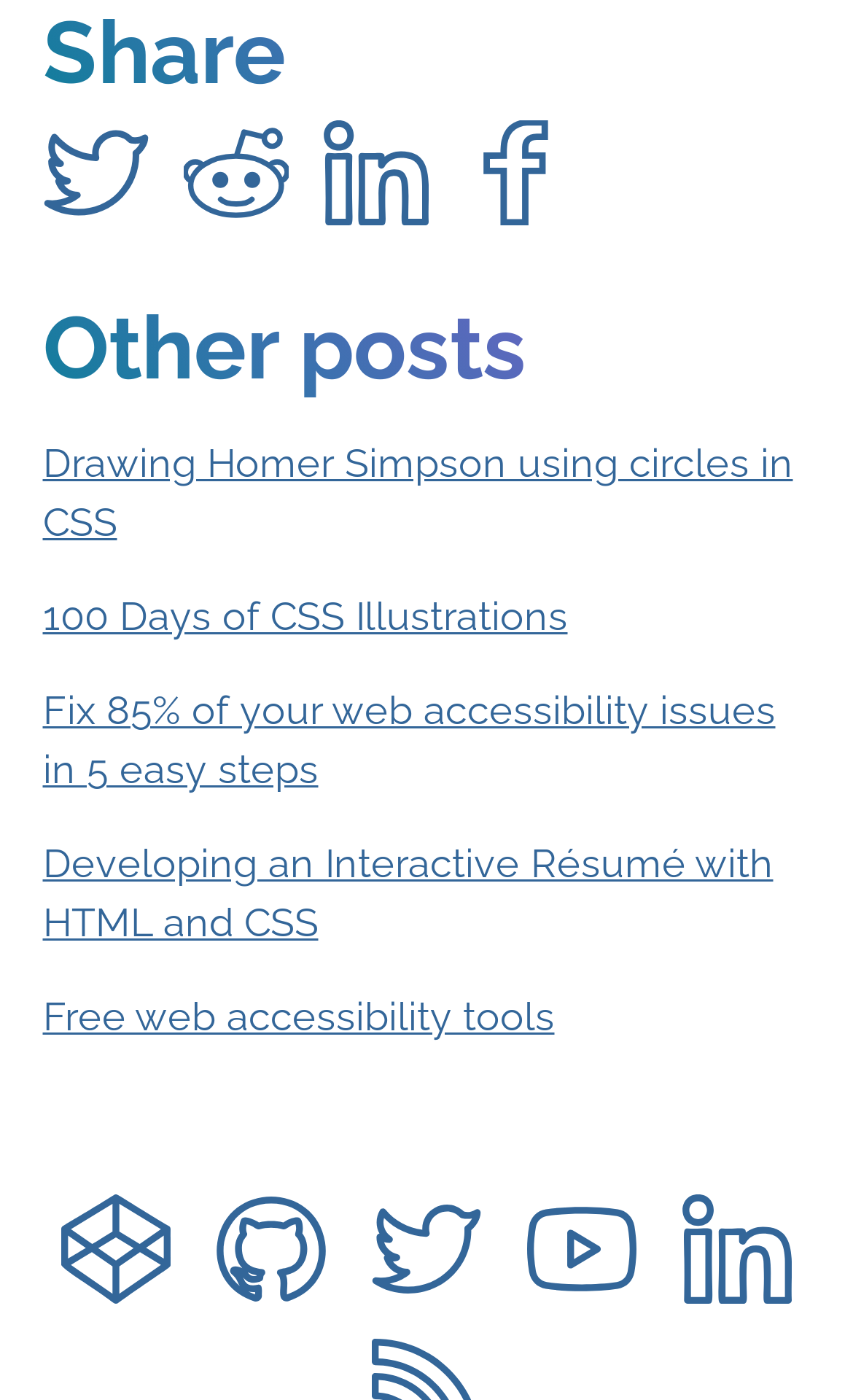Identify the bounding box for the described UI element: "Free web accessibility tools".

[0.05, 0.71, 0.65, 0.743]